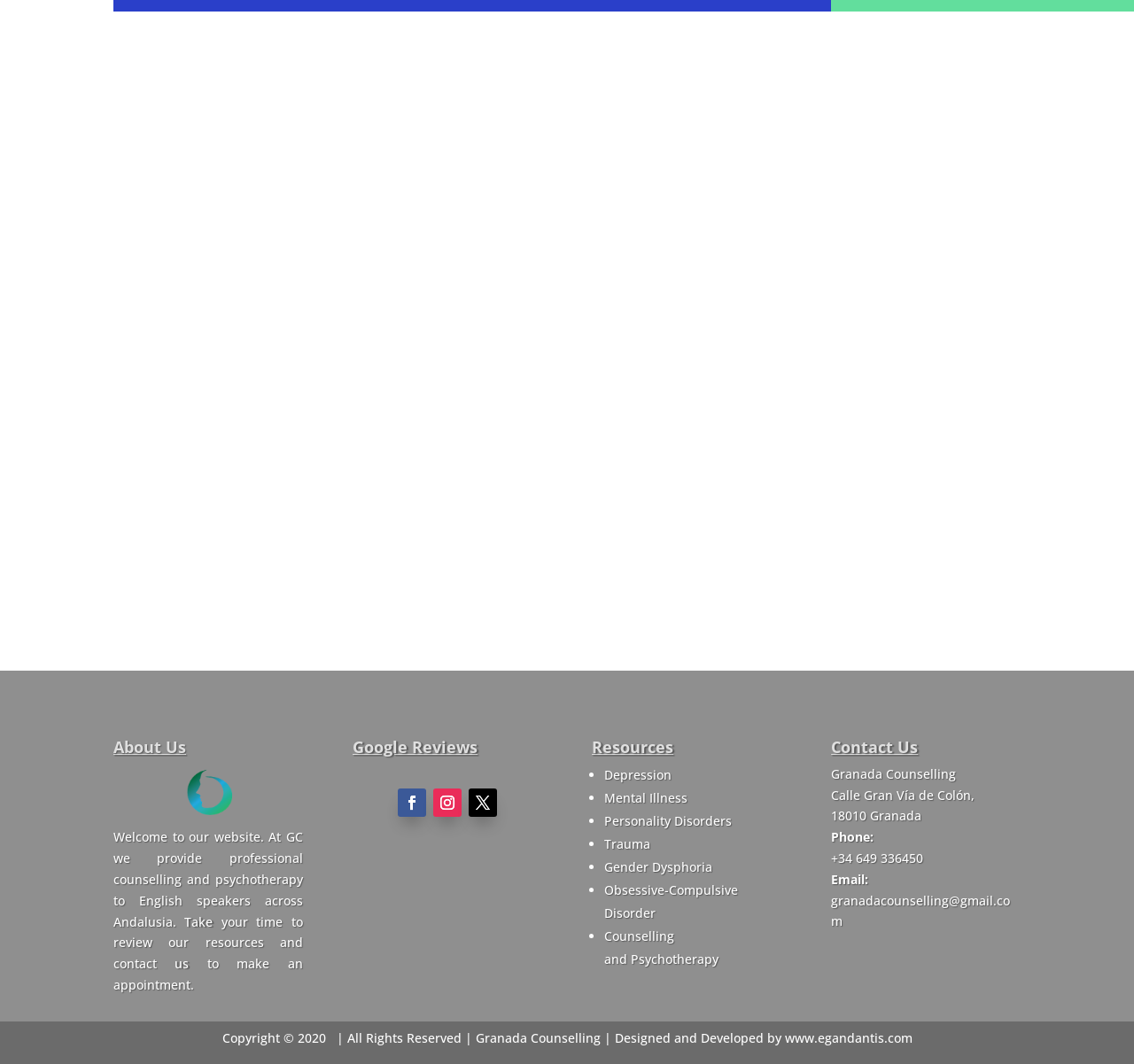What is the topic of the third resource listed?
Please provide a comprehensive answer based on the details in the screenshot.

I found the topic by looking at the 'Resources' section, where it is listed as '• Personality Disorders'.